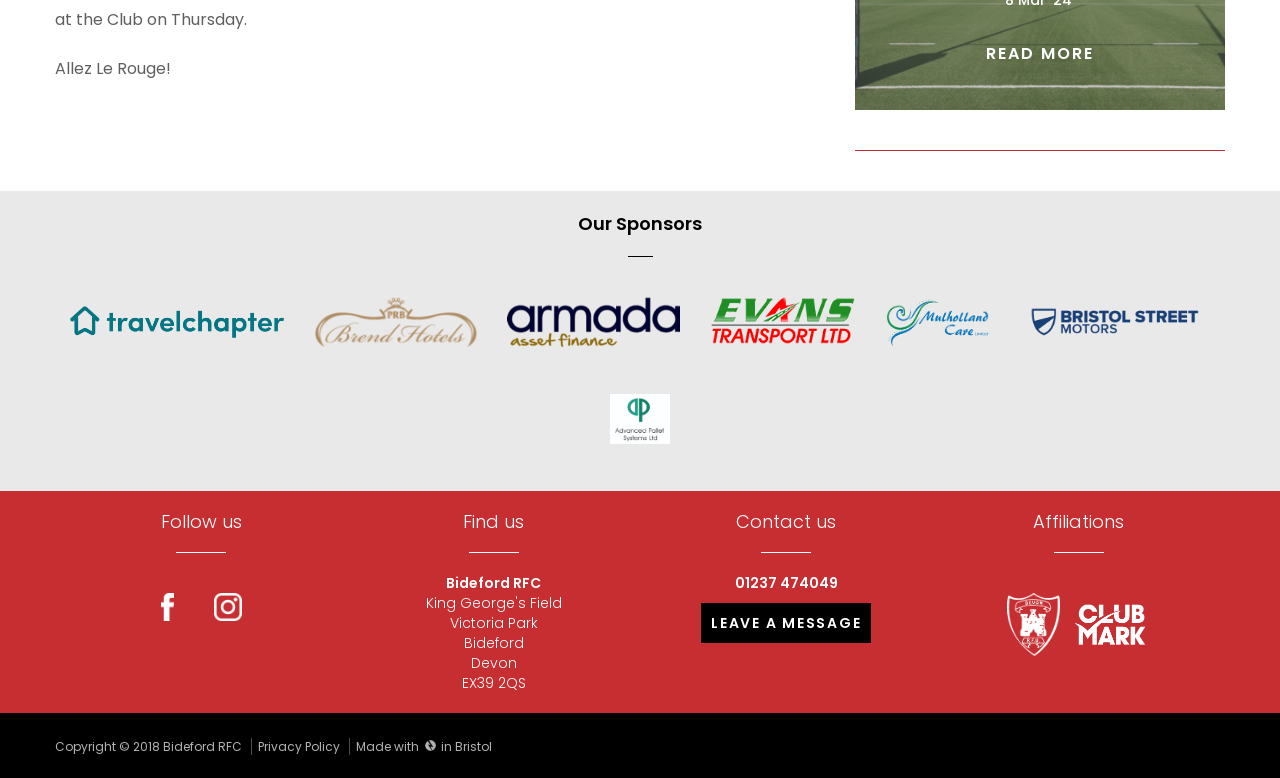How many social media links are there?
Please interpret the details in the image and answer the question thoroughly.

In the 'Follow us' section, there are two links, which can be inferred as social media links, as they are placed together and have similar bounding box coordinates.